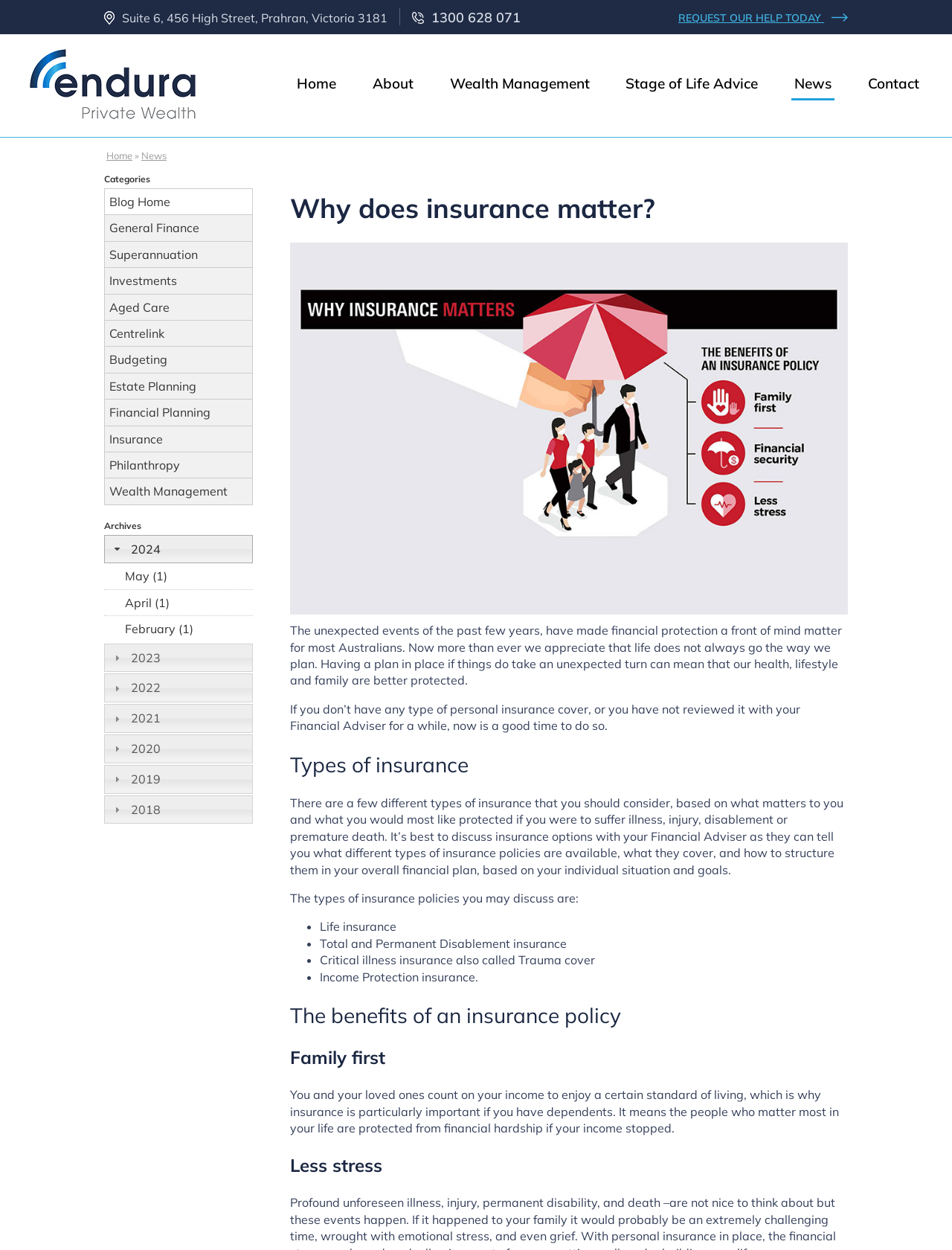Identify the bounding box coordinates of the specific part of the webpage to click to complete this instruction: "Click the 'Insurance' link".

[0.11, 0.341, 0.265, 0.362]